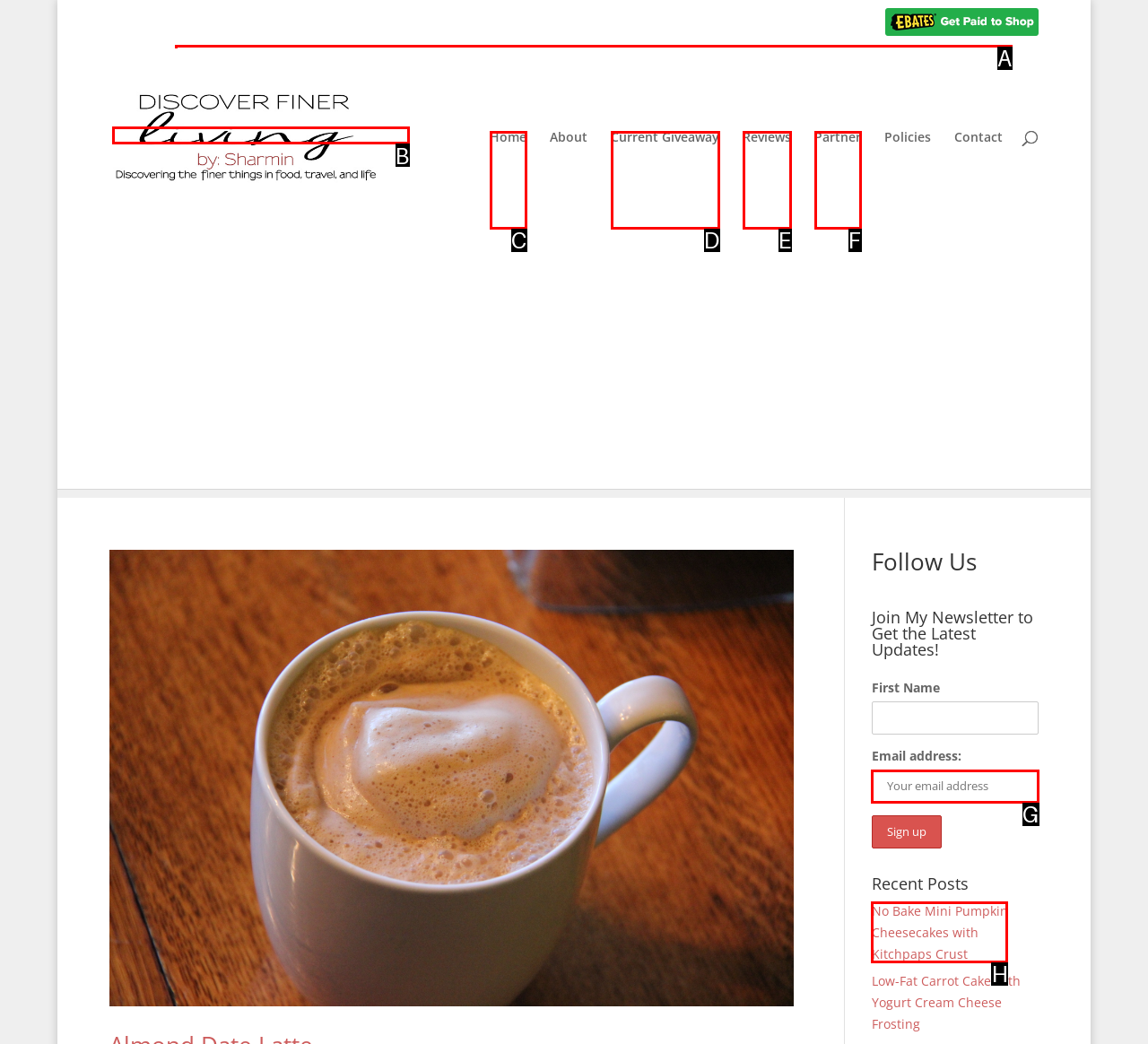Tell me which option I should click to complete the following task: Read the 'No Bake Mini Pumpkin Cheesecakes with Kitchpaps Crust' post Answer with the option's letter from the given choices directly.

H